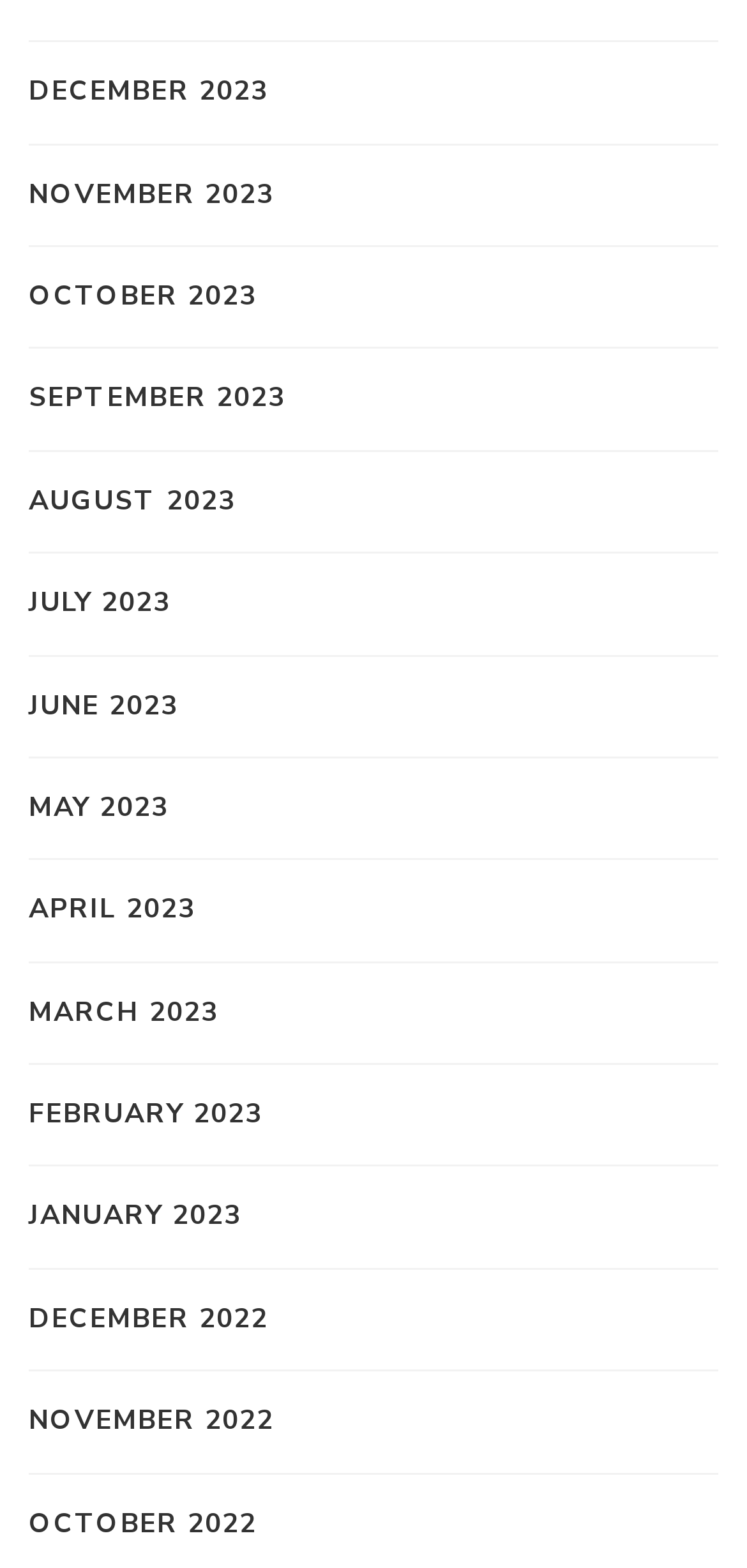Determine the bounding box coordinates for the area you should click to complete the following instruction: "view october 2023".

[0.038, 0.176, 0.344, 0.203]